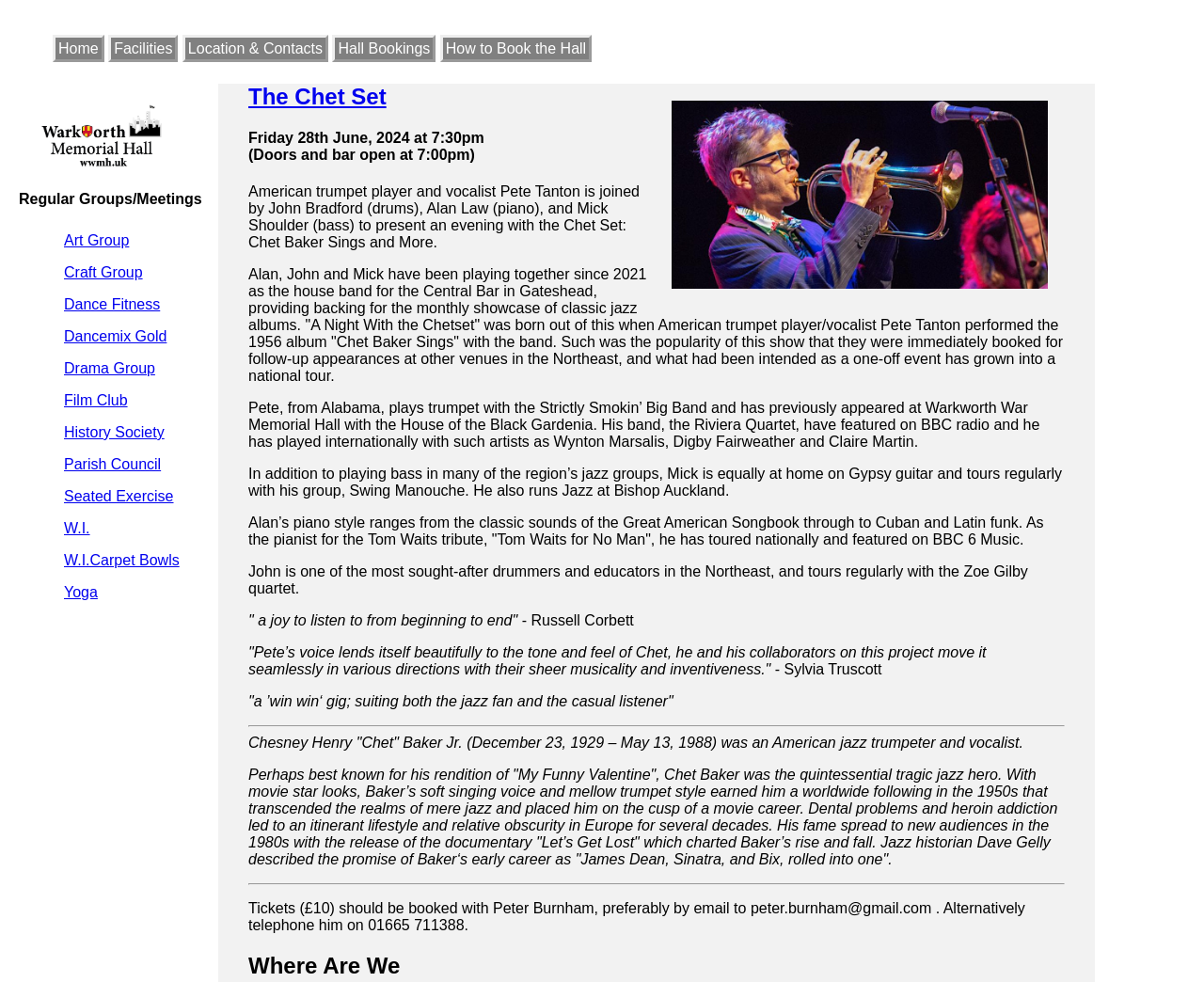Identify the coordinates of the bounding box for the element described below: "How to Book the Hall". Return the coordinates as four float numbers between 0 and 1: [left, top, right, bottom].

[0.365, 0.035, 0.492, 0.063]